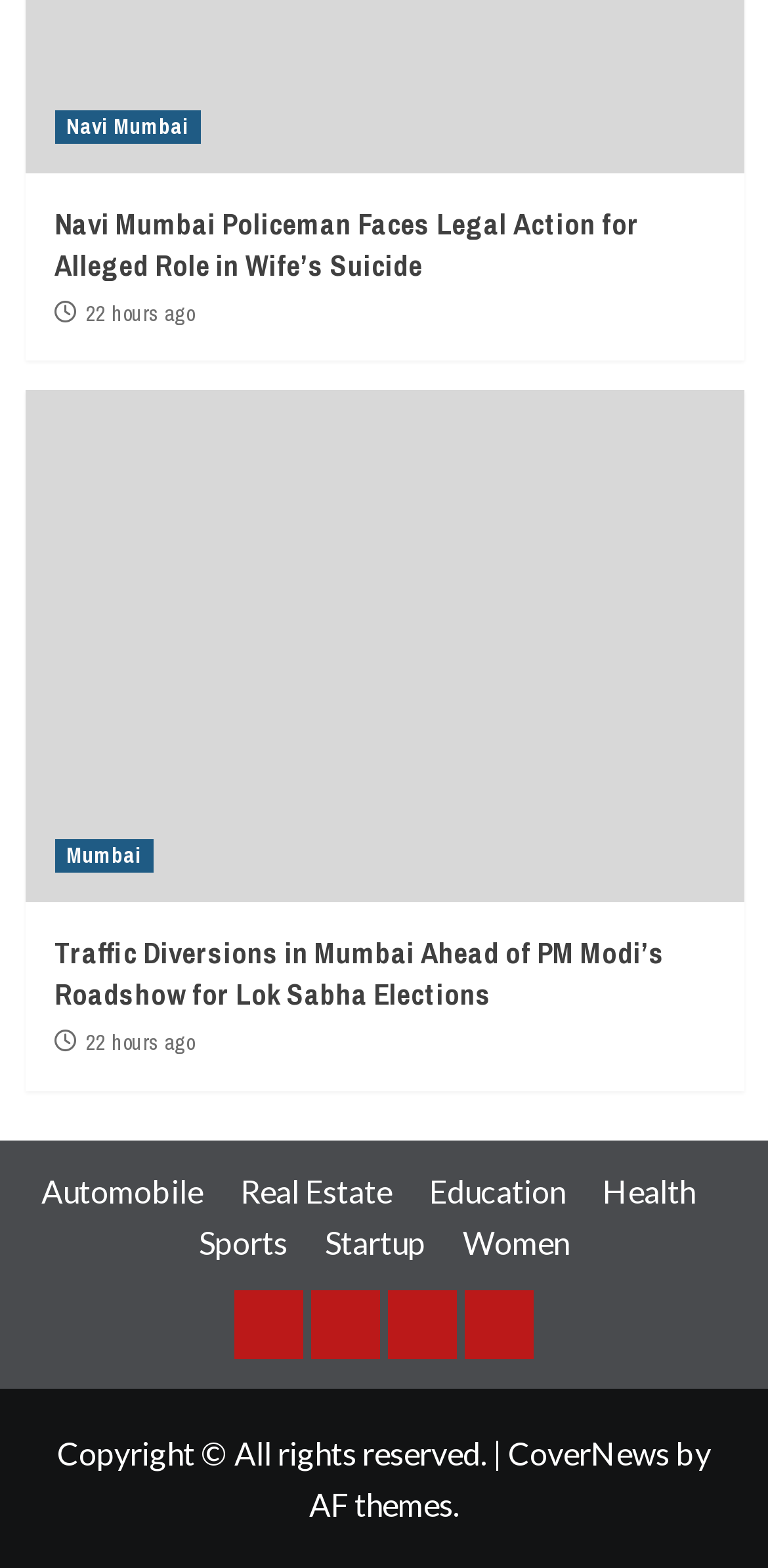Please determine the bounding box coordinates of the clickable area required to carry out the following instruction: "Click on the news title 'Navi Mumbai Policeman Faces Legal Action for Alleged Role in Wife’s Suicide'". The coordinates must be four float numbers between 0 and 1, represented as [left, top, right, bottom].

[0.071, 0.129, 0.832, 0.182]